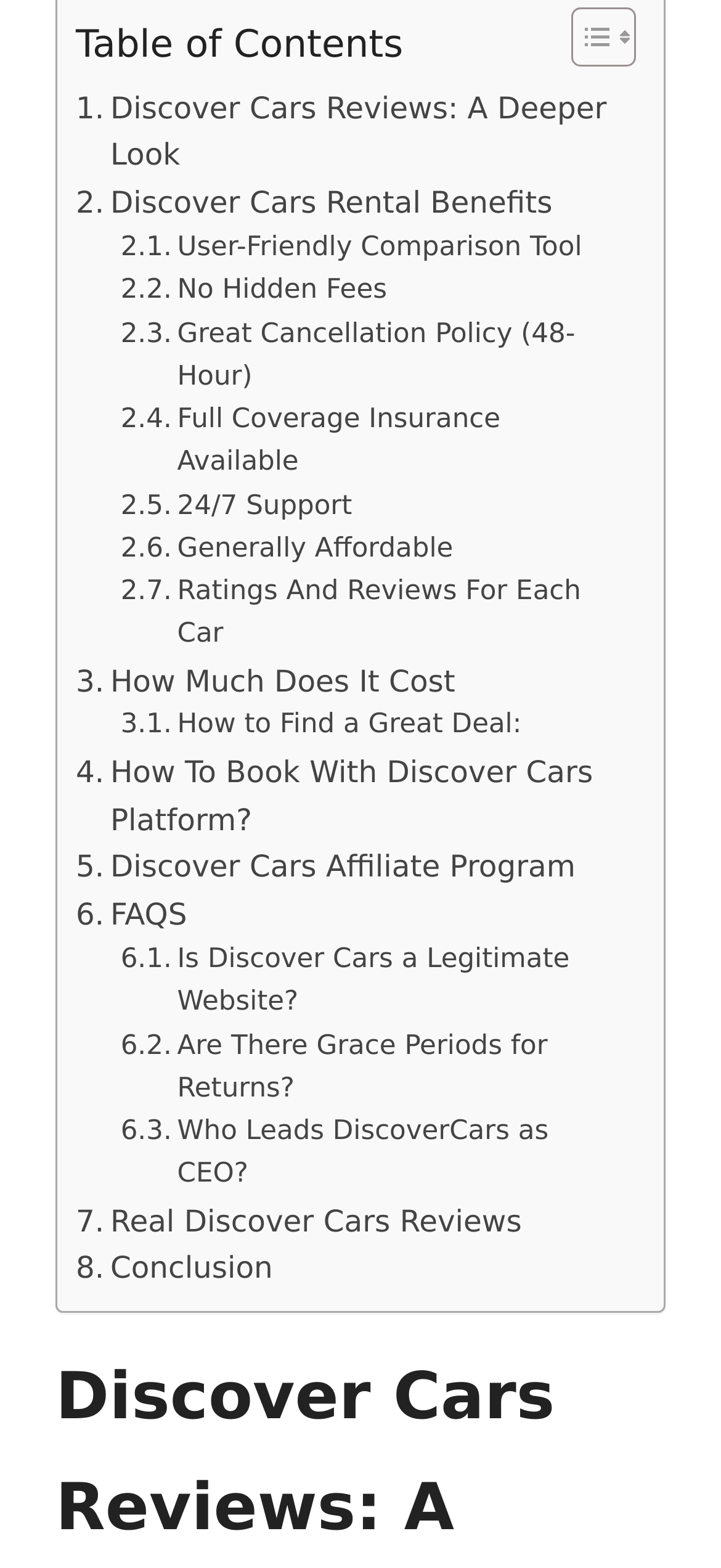What is the purpose of the image at [0.801, 0.012, 0.853, 0.035]?
Look at the image and respond with a one-word or short phrase answer.

Toggle icon